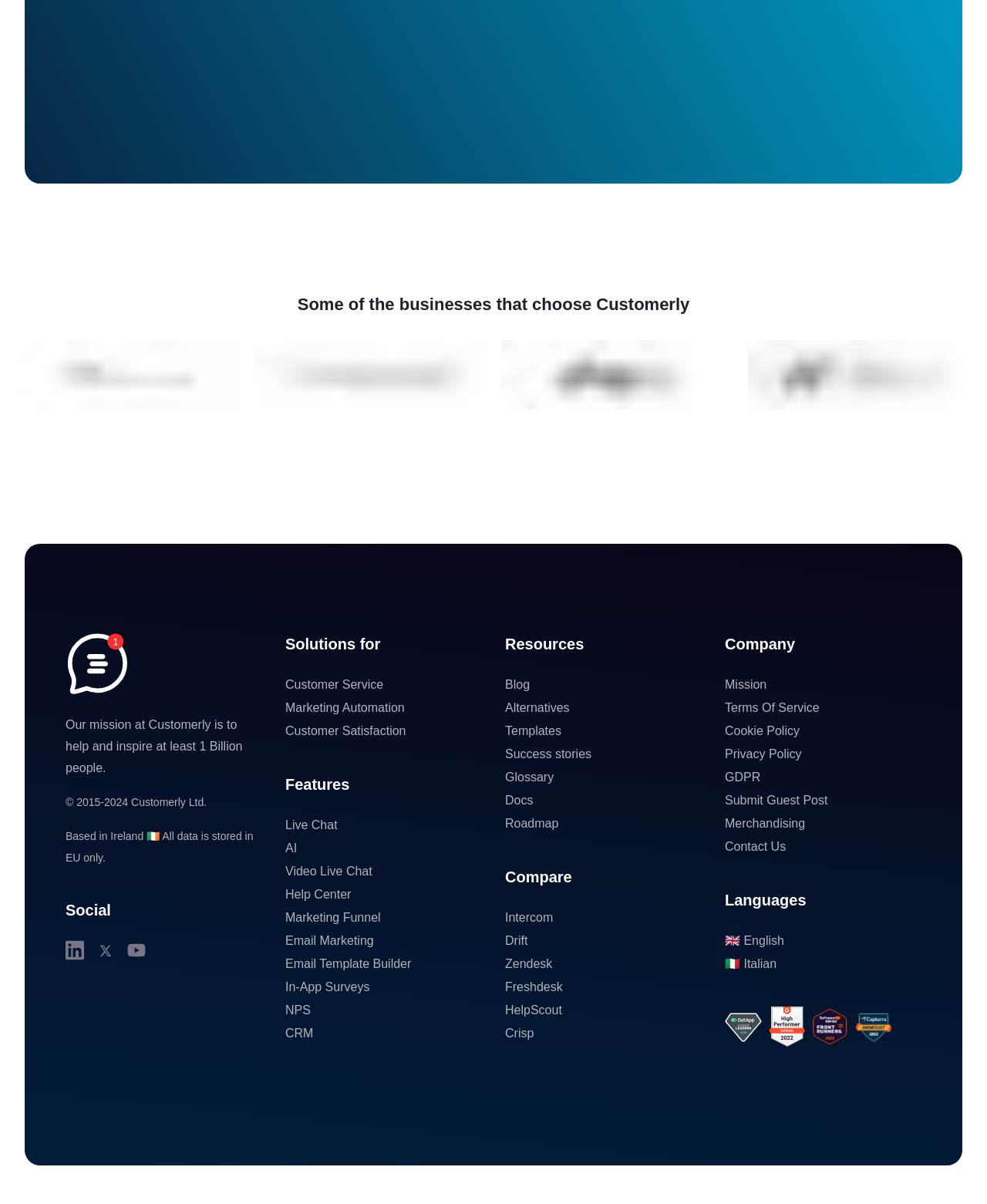Predict the bounding box of the UI element based on this description: "Glossary".

[0.512, 0.64, 0.561, 0.651]